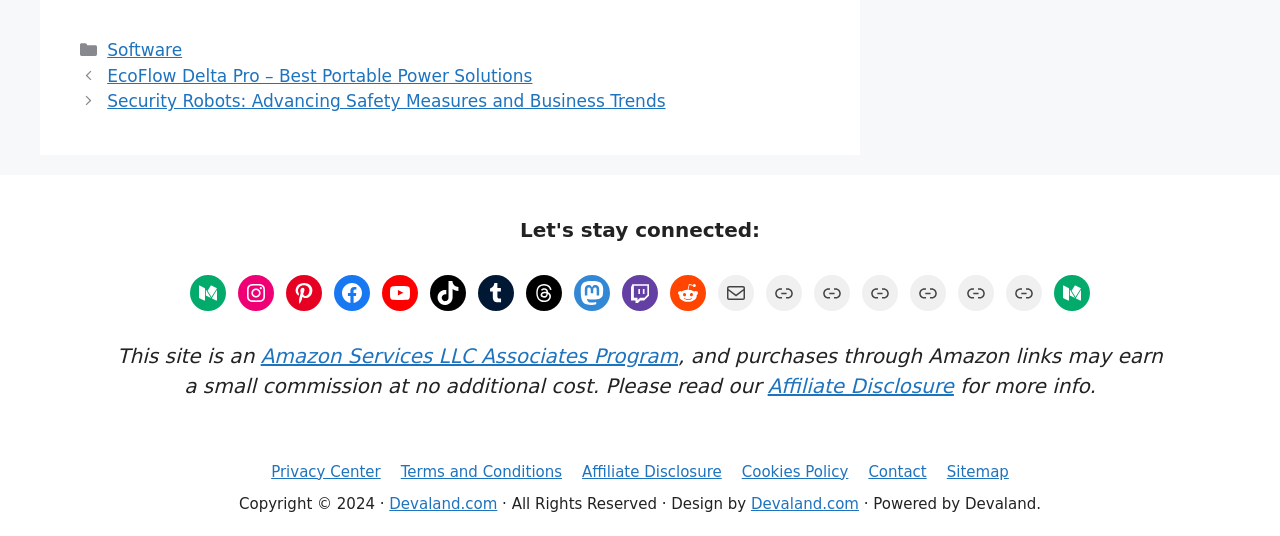What is the purpose of the affiliate disclosure?
Examine the image and provide an in-depth answer to the question.

The affiliate disclosure is mentioned in the footer section, stating that purchases through Amazon links may earn a small commission at no additional cost. This implies that the purpose of the affiliate disclosure is to earn a commission from Amazon sales.